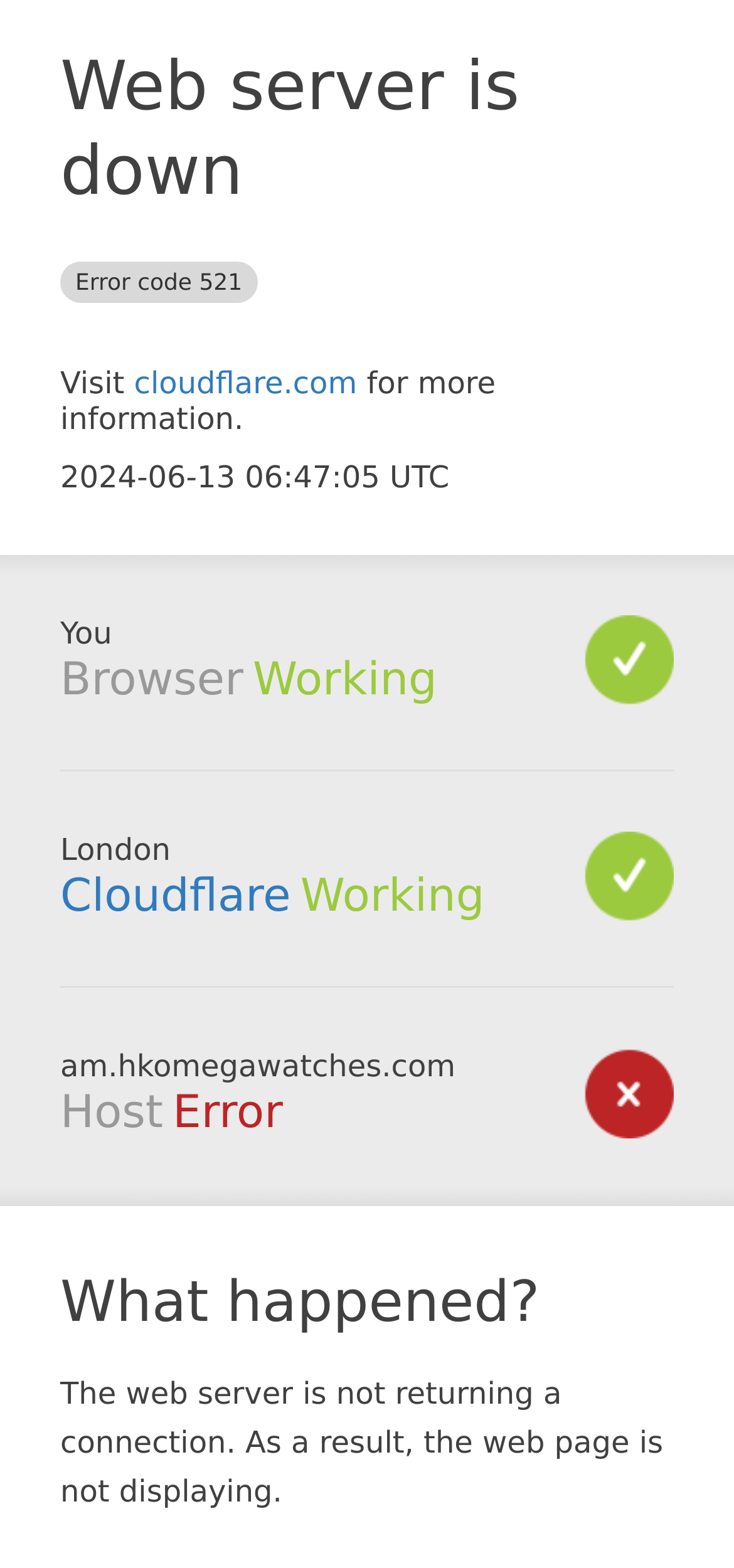Calculate the bounding box coordinates for the UI element based on the following description: "Cloudflare". Ensure the coordinates are four float numbers between 0 and 1, i.e., [left, top, right, bottom].

[0.082, 0.555, 0.396, 0.588]